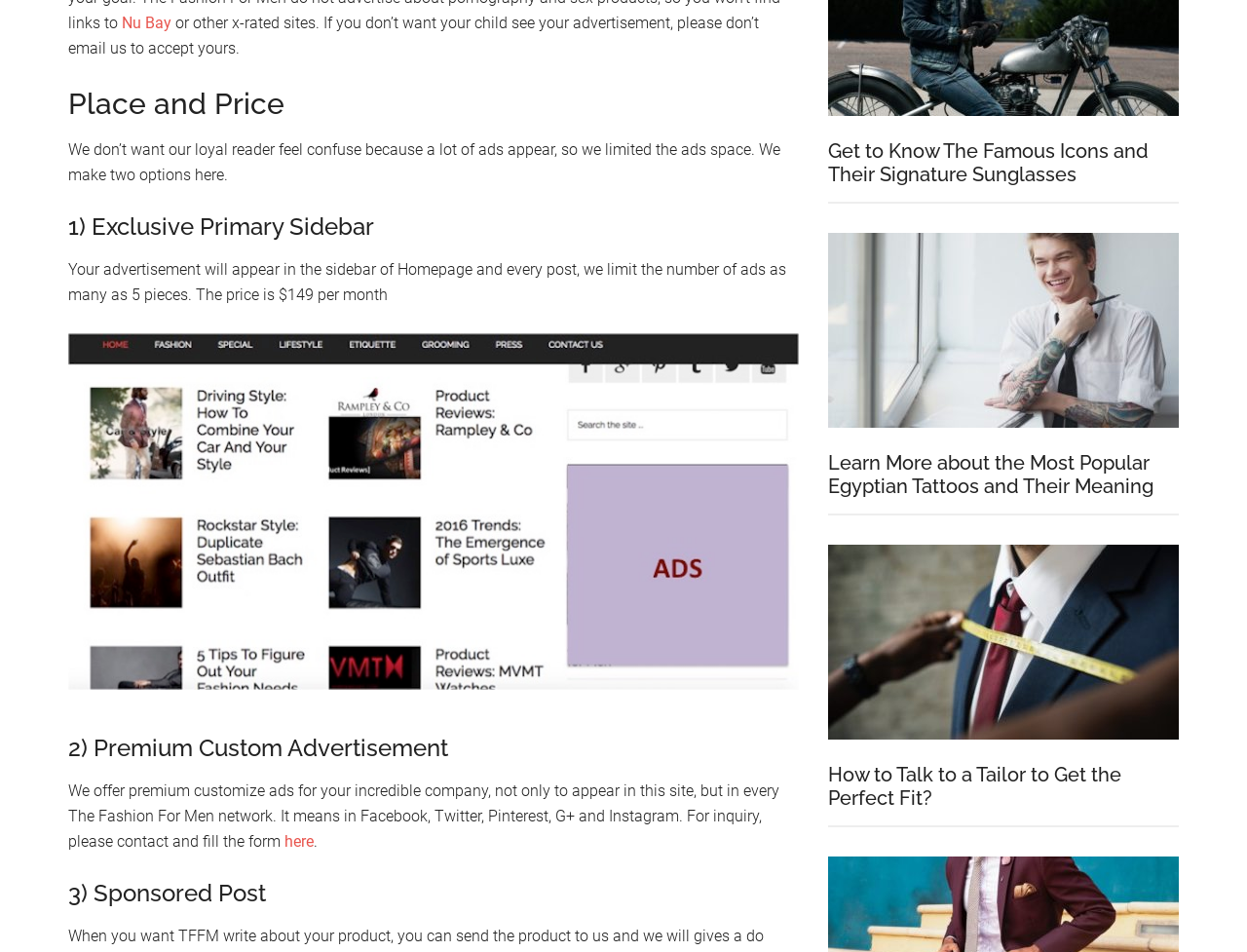Provide the bounding box coordinates of the area you need to click to execute the following instruction: "View 'advertisement'".

[0.055, 0.35, 0.641, 0.725]